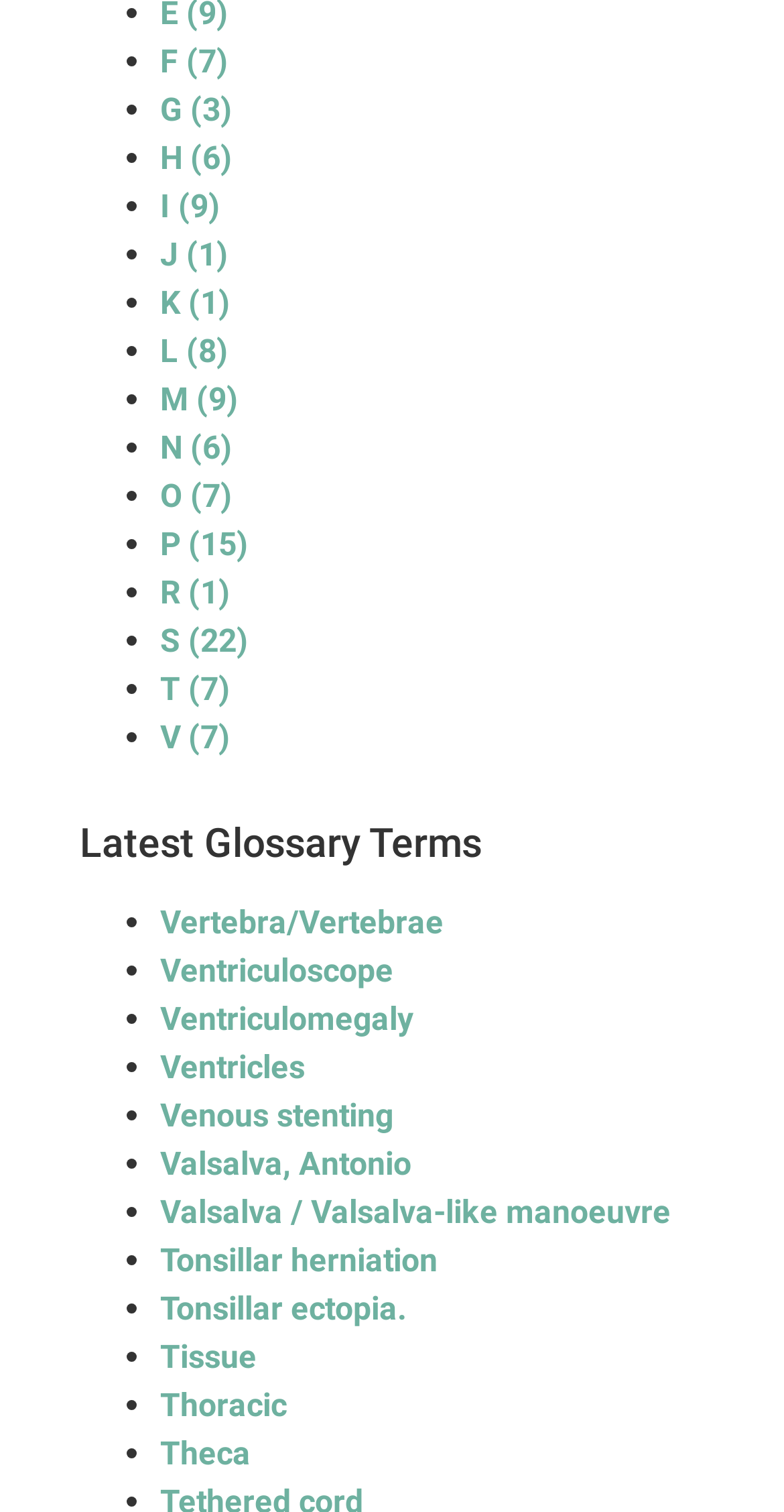Please specify the bounding box coordinates of the region to click in order to perform the following instruction: "Check the meaning of 'Theca'".

[0.204, 0.949, 0.319, 0.974]